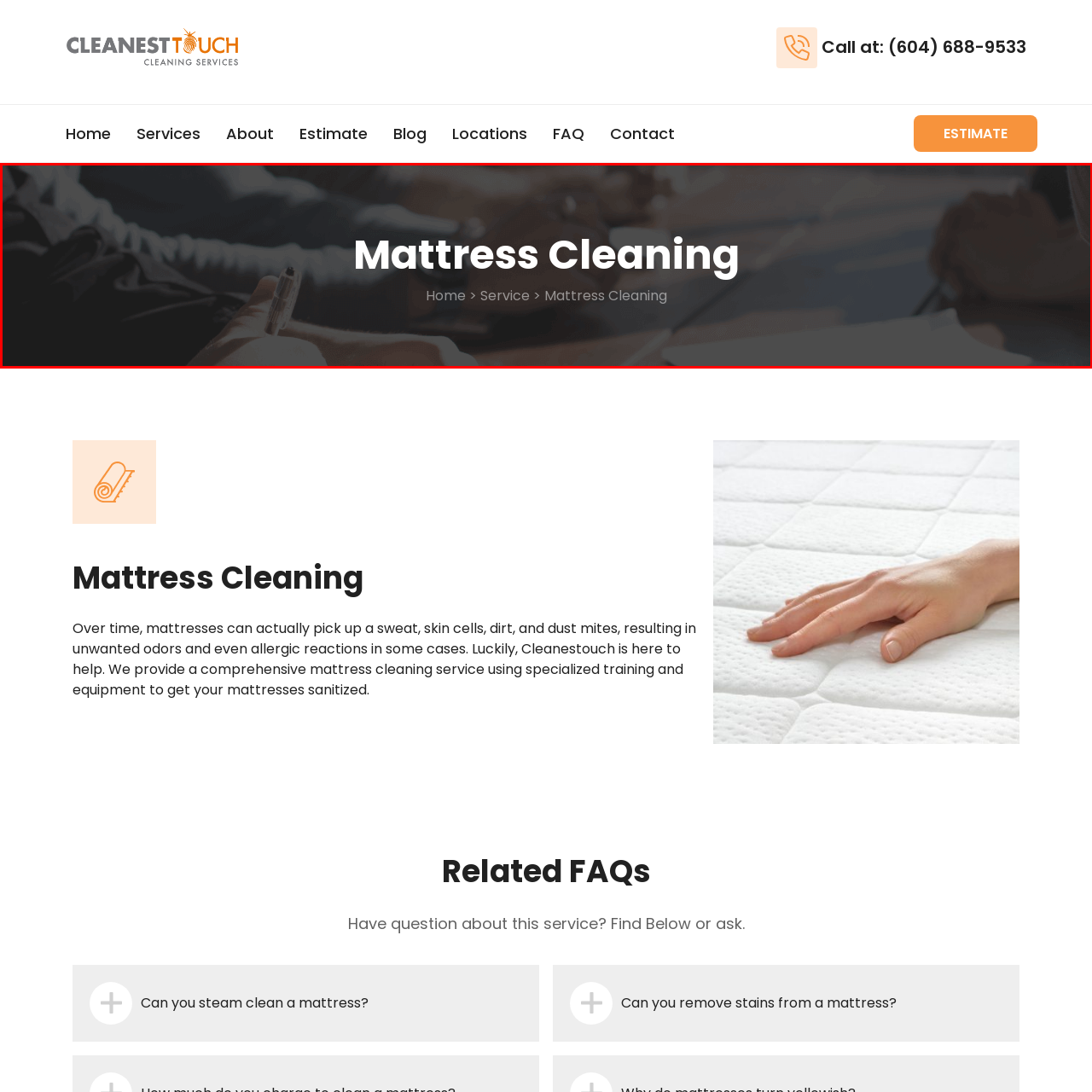What is the core service offered by CleanestTouch?  
Carefully review the image highlighted by the red outline and respond with a comprehensive answer based on the image's content.

I inferred the core service by looking at the prominent heading 'Mattress Cleaning' and the overall visual setup, which effectively draws attention to this service, positioning it as a crucial component of maintaining a healthy living space.